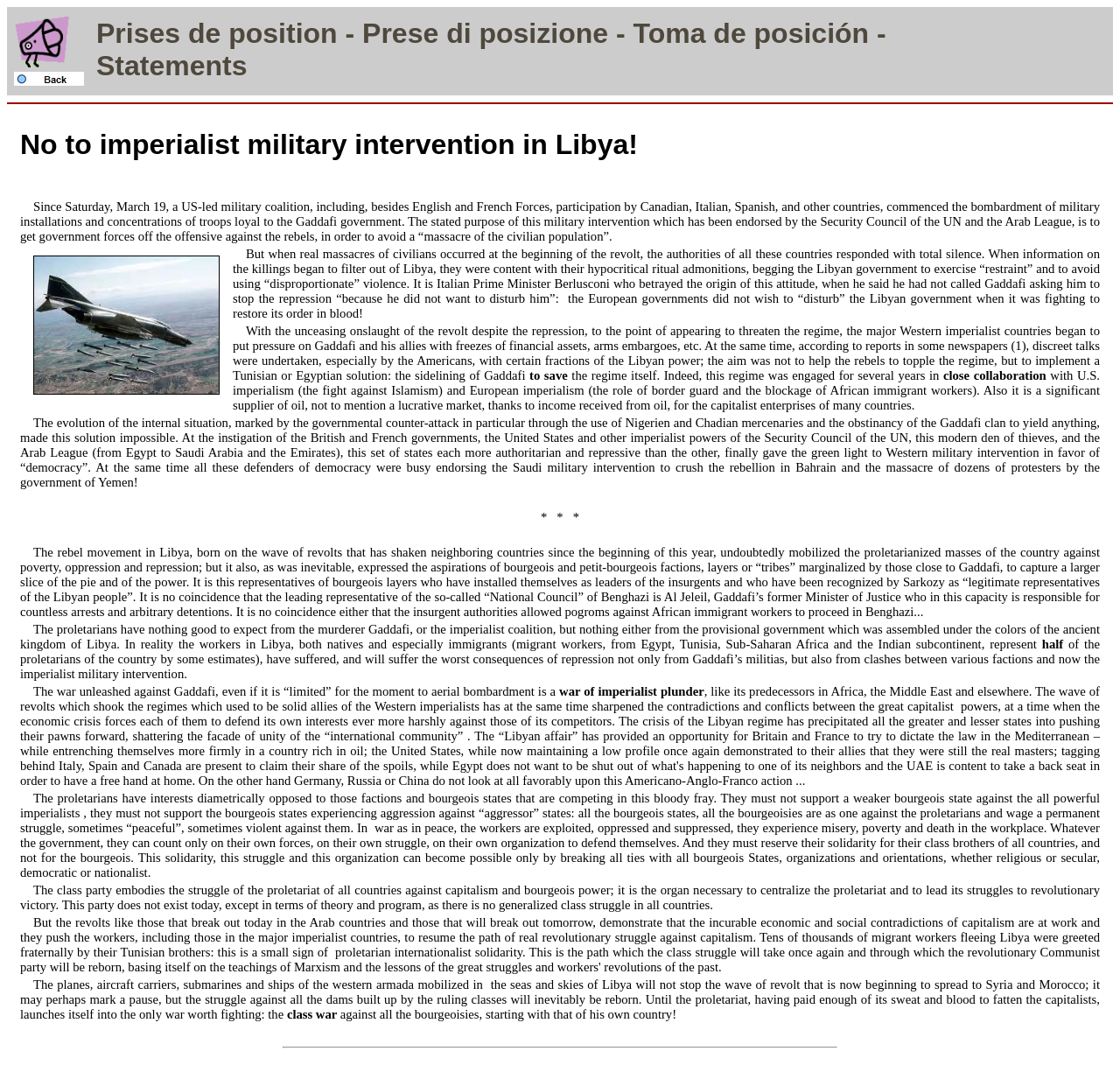Give a short answer using one word or phrase for the question:
Who is the leader of the insurgents?

Al Jeleil